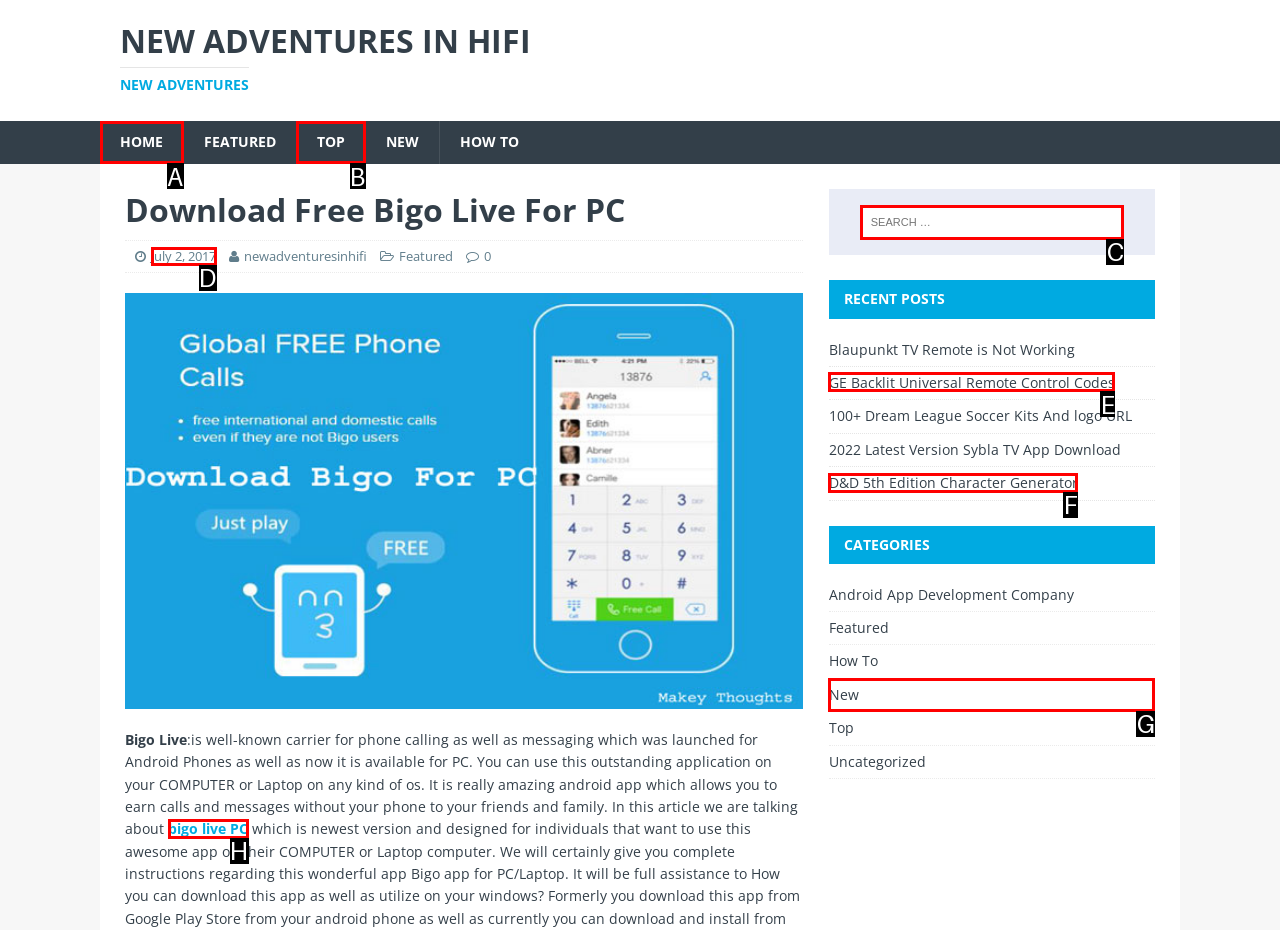Which UI element should you click on to achieve the following task: Search for something? Provide the letter of the correct option.

C